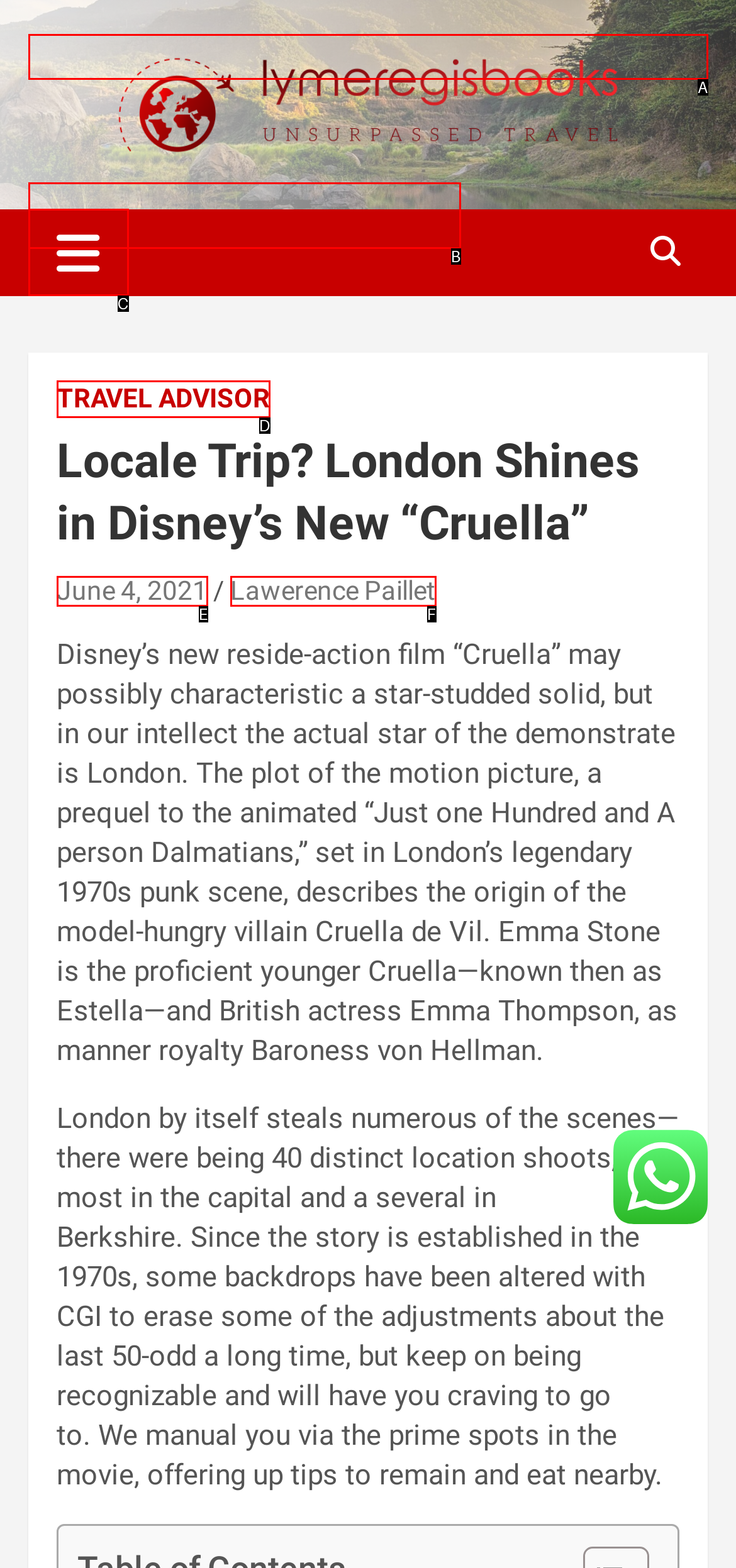Based on the description: June 4, 2021, identify the matching HTML element. Reply with the letter of the correct option directly.

E